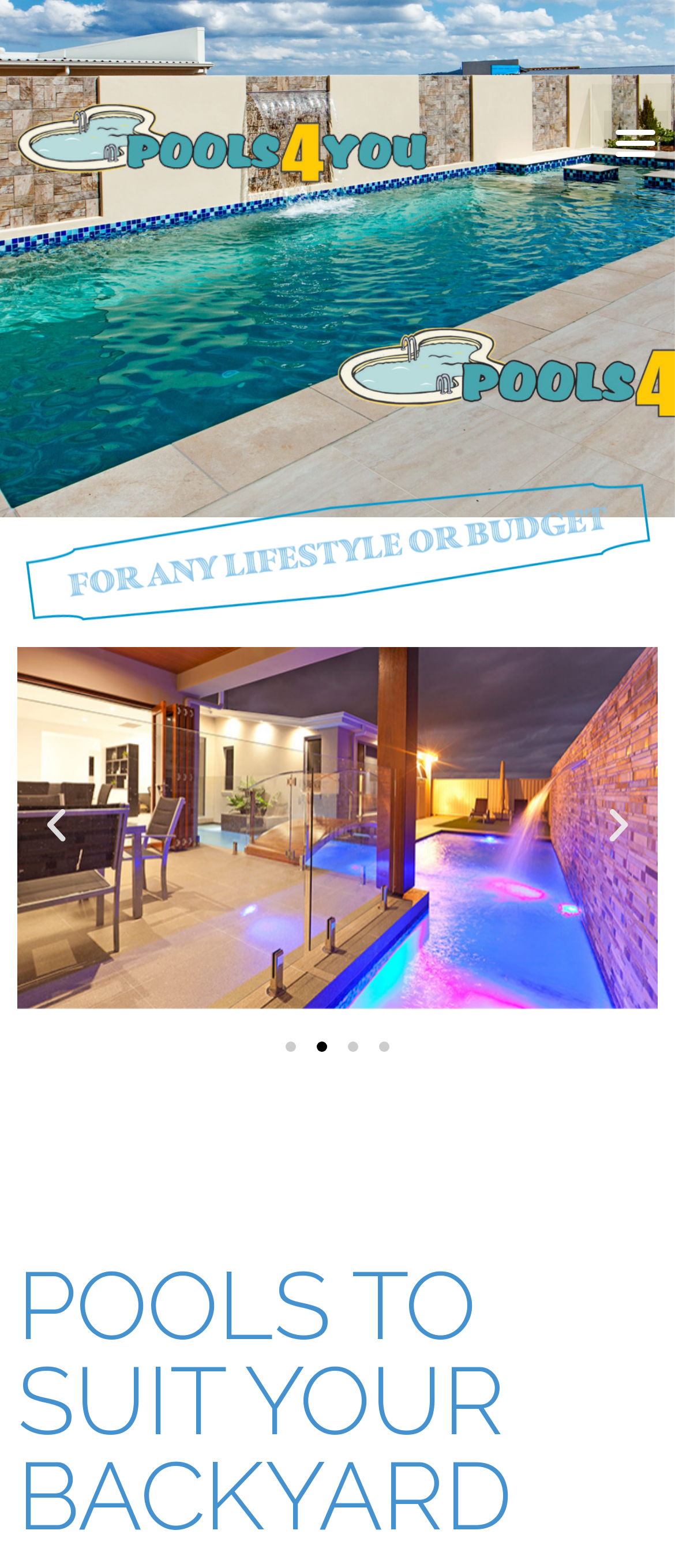Please examine the image and answer the question with a detailed explanation:
How many slides are there in the carousel?

I can see that there are four generic elements with text 'Go to slide 1', 'Go to slide 2', 'Go to slide 3', and 'Go to slide 4', which suggests that there are four slides in the carousel.